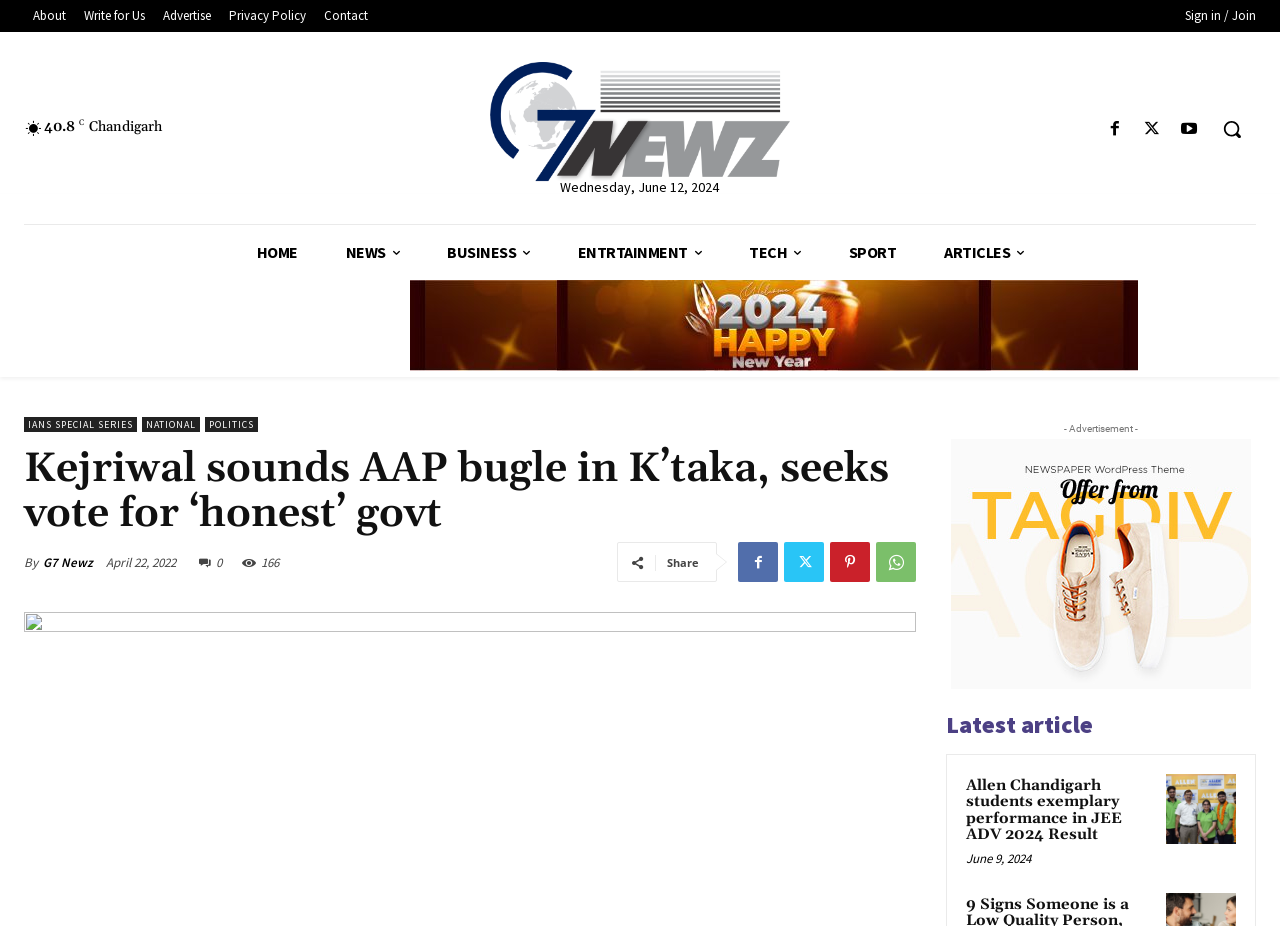Explain the webpage's design and content in an elaborate manner.

This webpage appears to be a news article page from G7 Newz. At the top, there is a navigation bar with links to "About", "Write for Us", "Advertise", "Privacy Policy", and "Contact" on the left side, and a "Sign in / Join" link on the right side. Below the navigation bar, there is a logo of G7 Newz, accompanied by a date "Wednesday, June 12, 2024" and some social media links.

The main content of the page is divided into two sections. On the left side, there is a list of news categories, including "HOME", "NEWS", "BUSINESS", "ENTRTAINMENT", "TECH", "SPORT", and "ARTICLES", each with an icon. Below the categories, there is a large image with a caption "NY2024_G7".

On the right side, there is a main news article with the title "Kejriwal sounds AAP bugle in K’taka, seeks vote for ‘honest’ govt". The article is attributed to "G7 Newz" and has a timestamp of "April 22, 2022". There are also some social media sharing links and a "Share" button below the article.

Below the main article, there is an advertisement section with a heading "- Advertisement -" and an image. Further down, there is a section with a heading "Latest article" and a list of news articles, including "Allen Chandigarh students exemplary performance in JEE ADV 2024 Result" with a timestamp of "June 9, 2024".